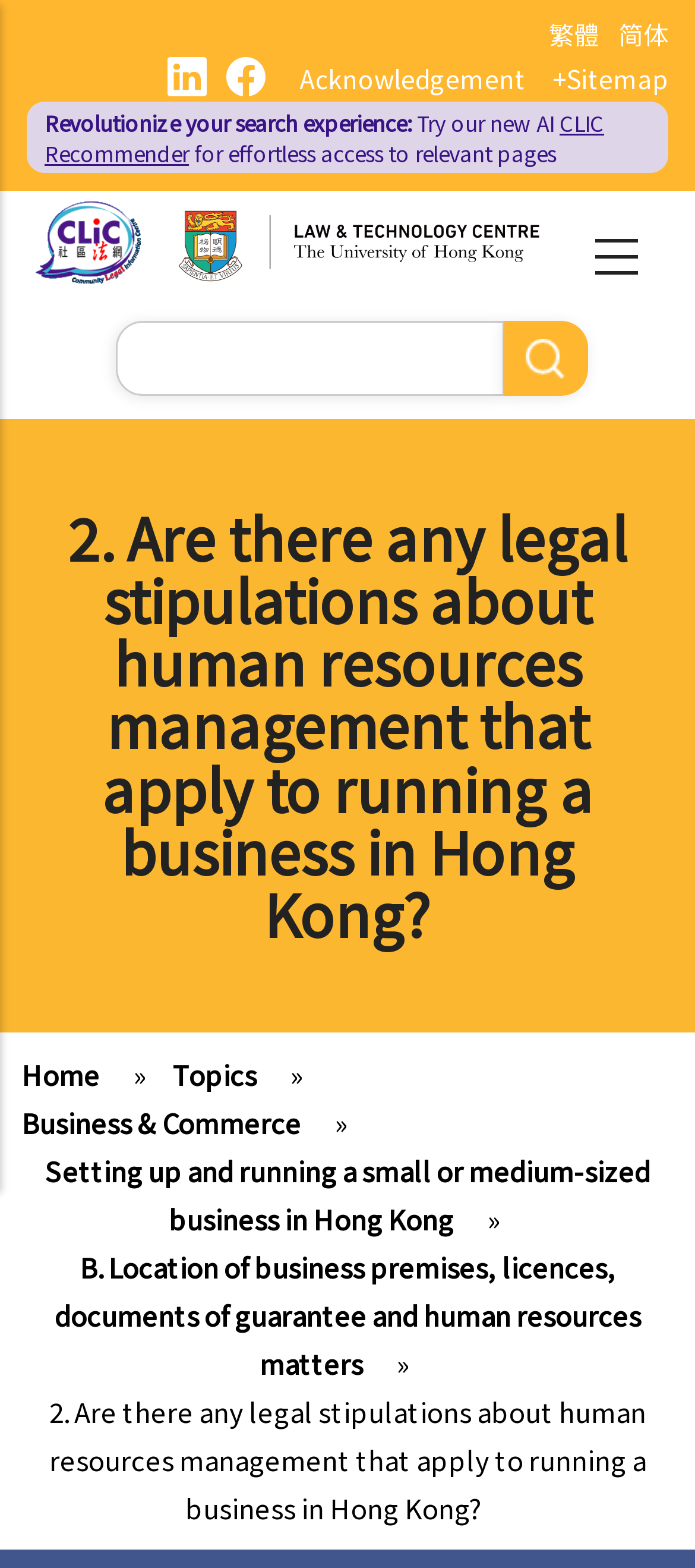Can you specify the bounding box coordinates of the area that needs to be clicked to fulfill the following instruction: "send email to Webmaster"?

None